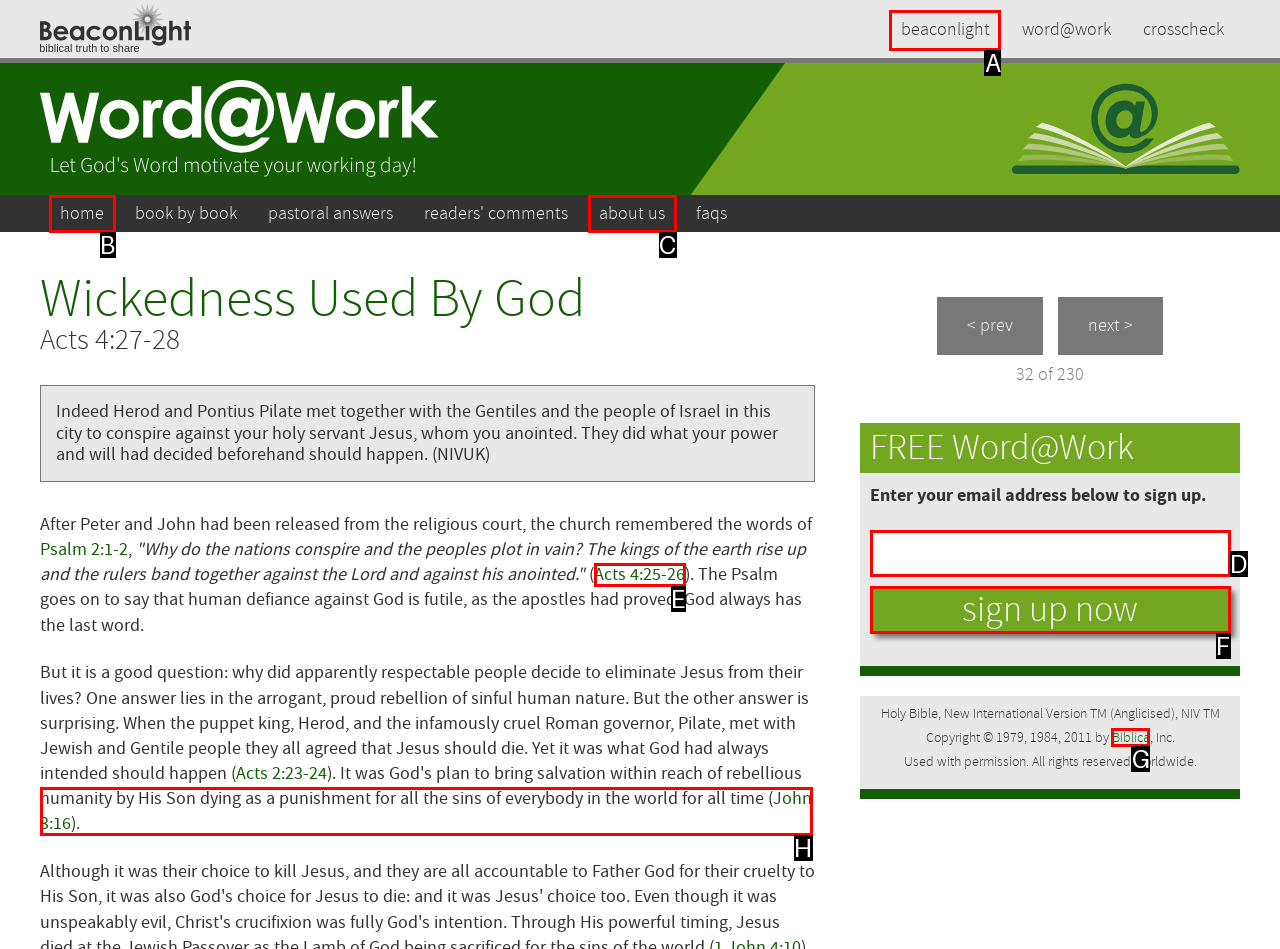Tell me the letter of the UI element to click in order to accomplish the following task: Click on the 'beaconlight' link
Answer with the letter of the chosen option from the given choices directly.

A